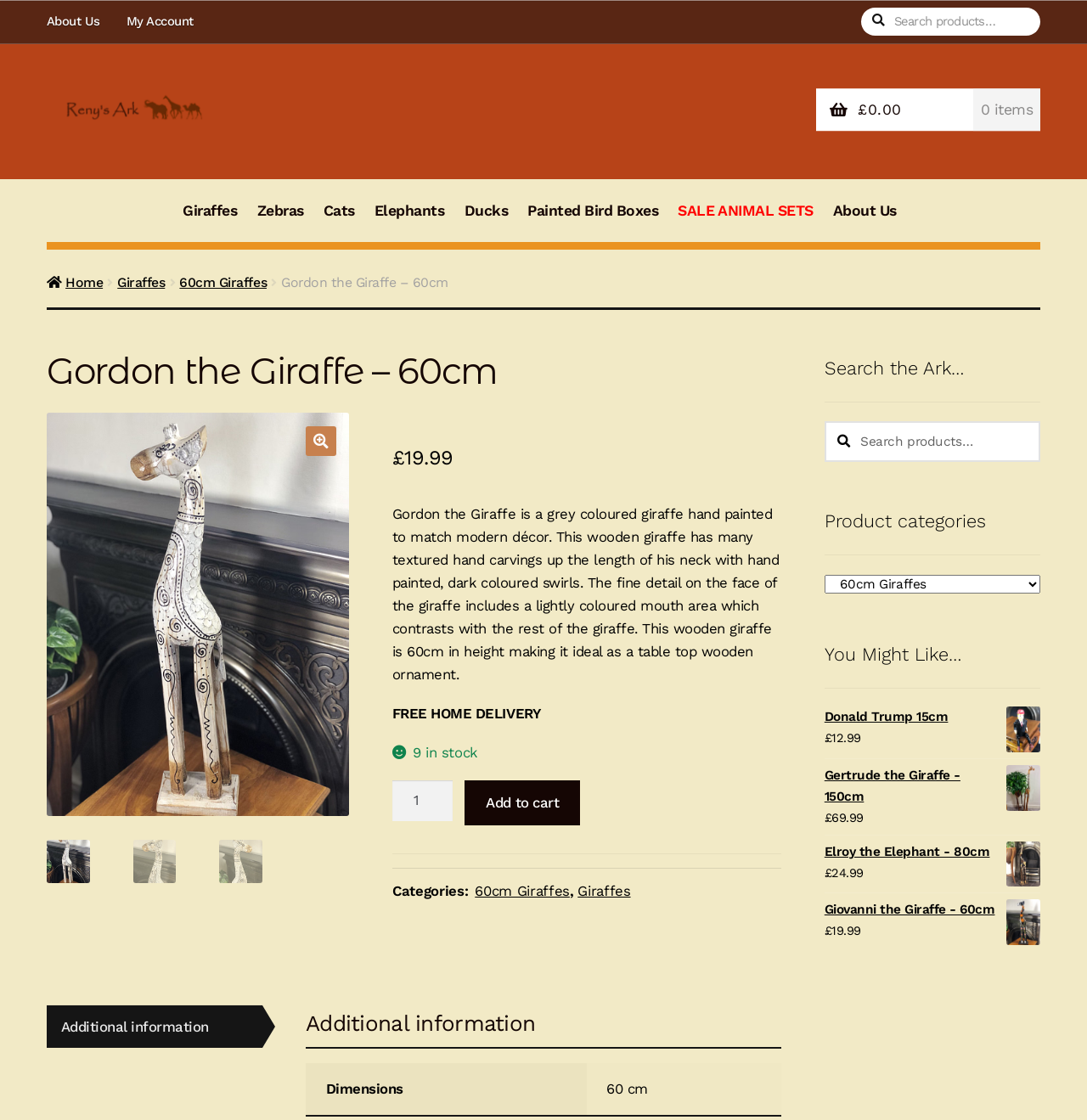Can you find the bounding box coordinates for the element to click on to achieve the instruction: "Add to cart"?

[0.428, 0.697, 0.534, 0.737]